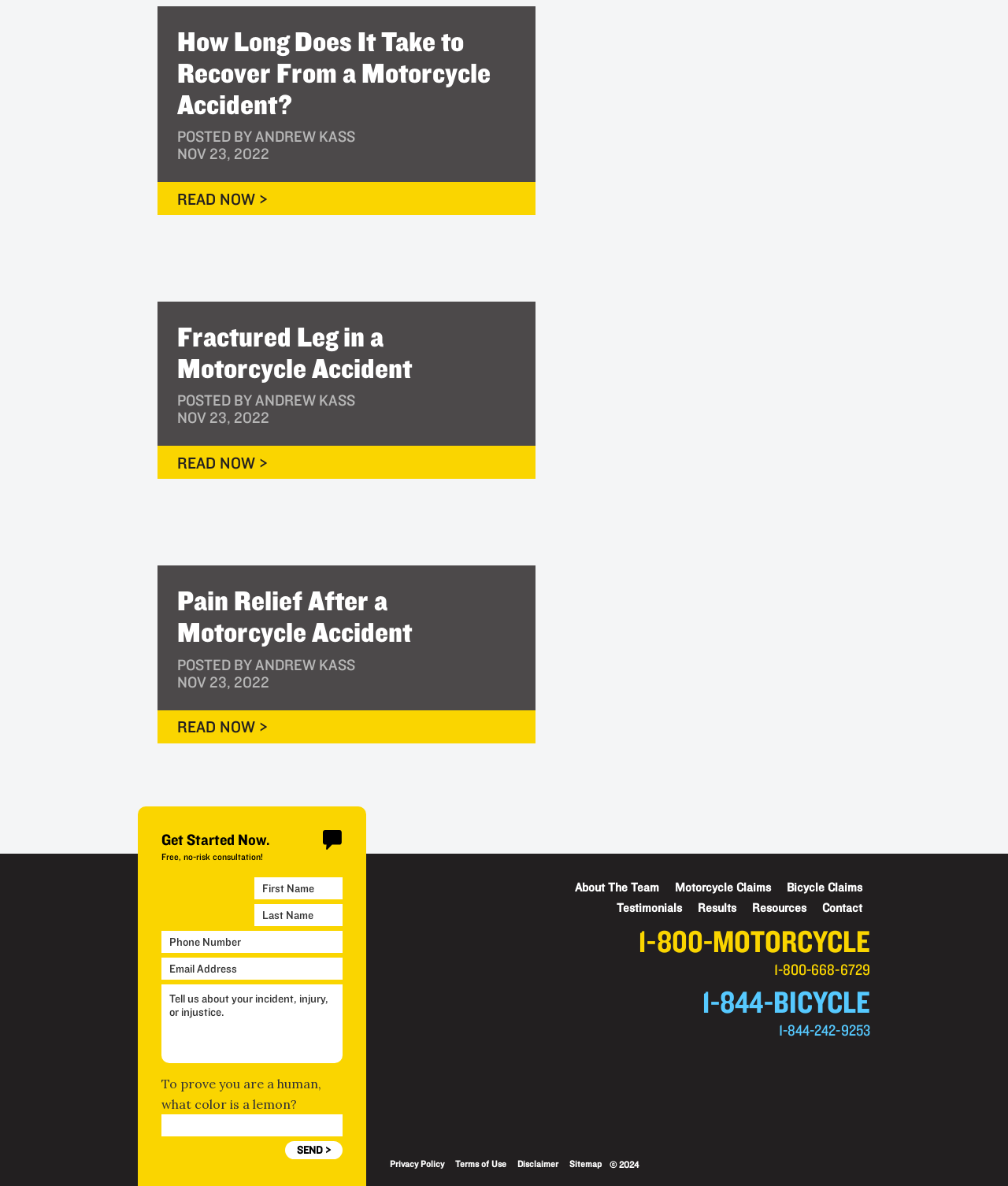What is the copyright year of the website?
Carefully analyze the image and provide a thorough answer to the question.

The copyright year of the website can be found by looking at the StaticText element with the text '© 2024' which is located at the bottom of the webpage.